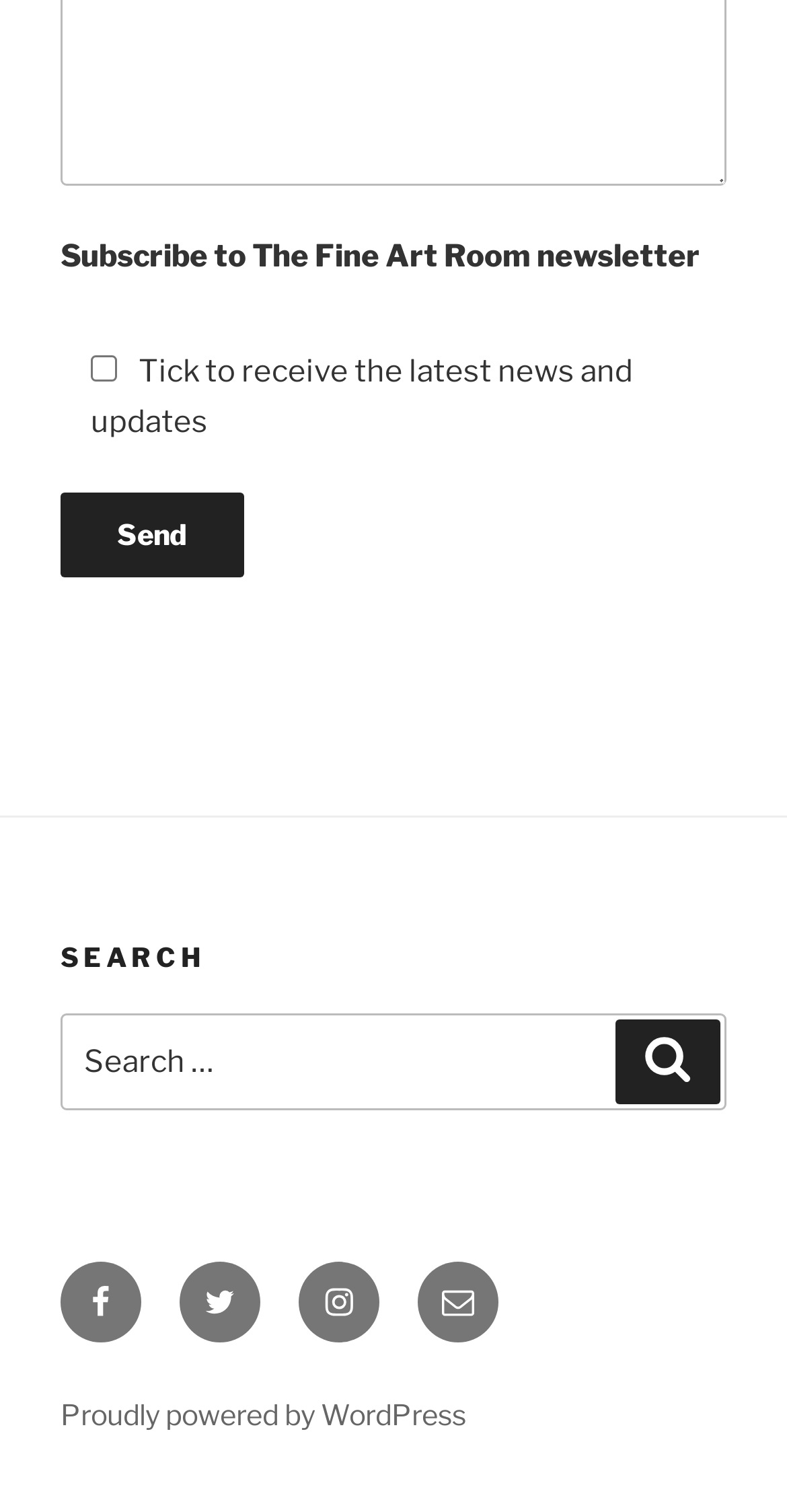What is the function of the 'Send' button?
Based on the image content, provide your answer in one word or a short phrase.

To submit newsletter subscription